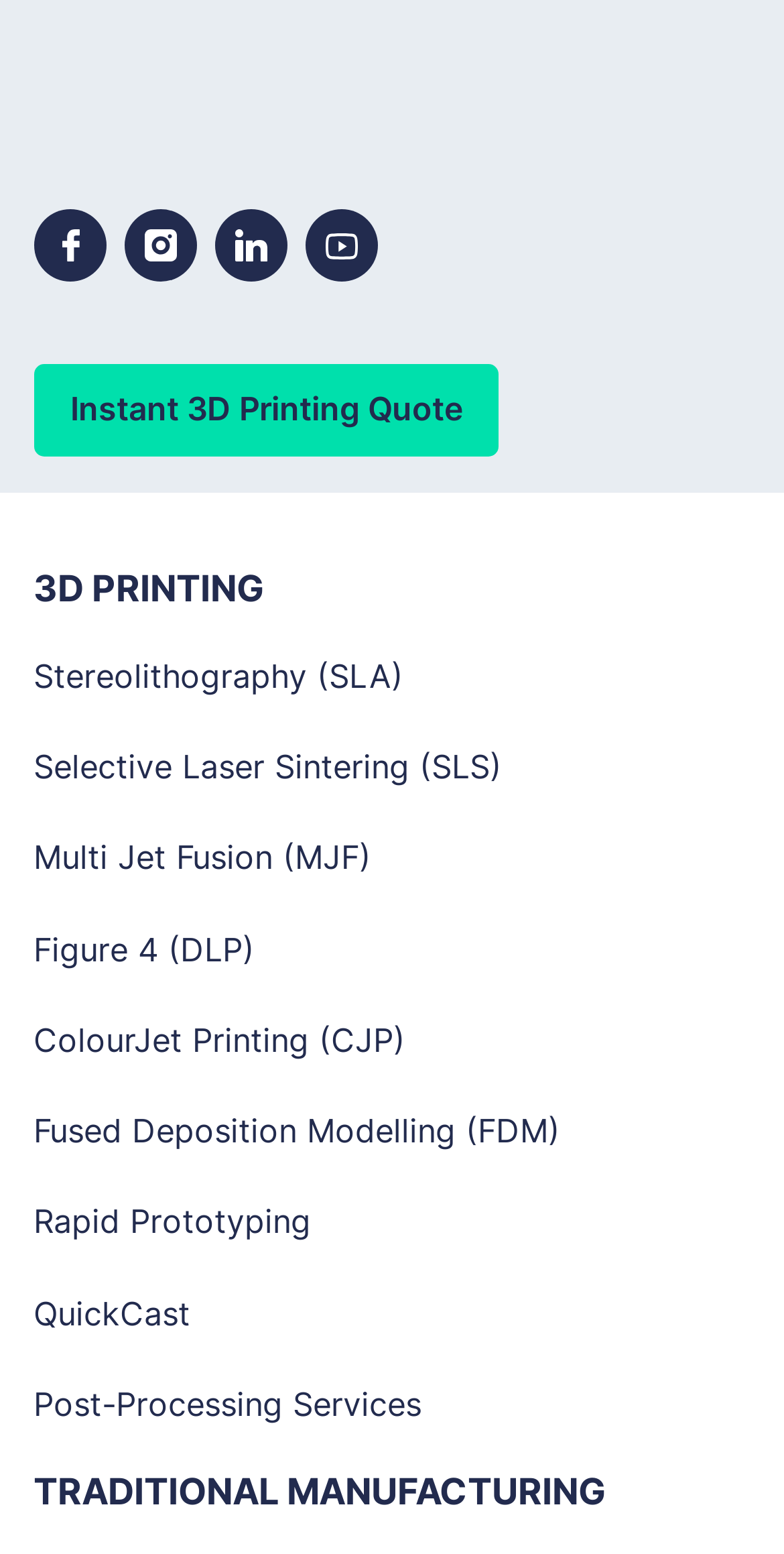Determine the bounding box coordinates for the area you should click to complete the following instruction: "go to facebook page".

[0.043, 0.135, 0.135, 0.181]